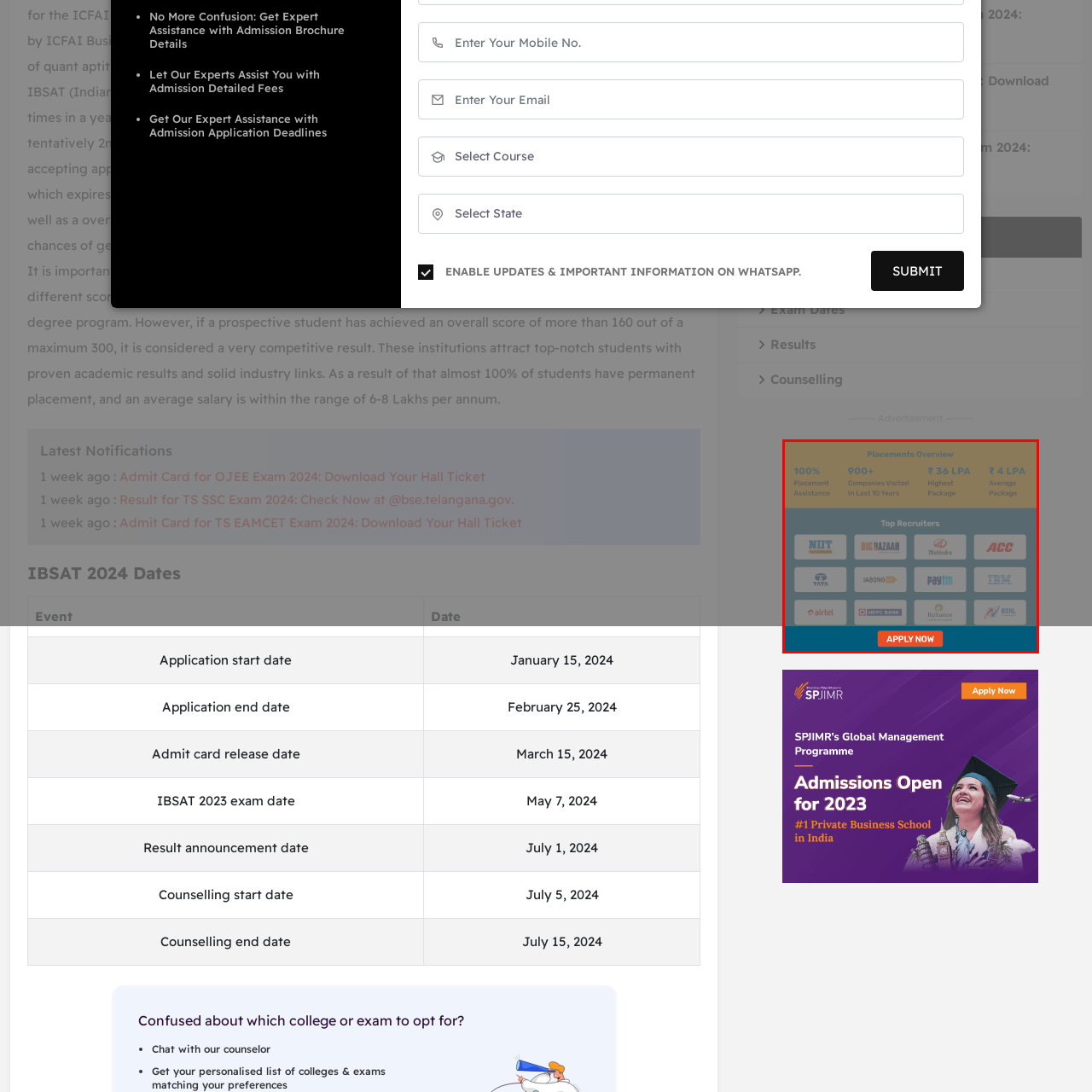What is the claim of the placement assistance program?
Direct your attention to the image bordered by the red bounding box and answer the question in detail, referencing the image.

The image emphasizes '100% Placement Assistance', highlighting the effectiveness of the placement assistance program.